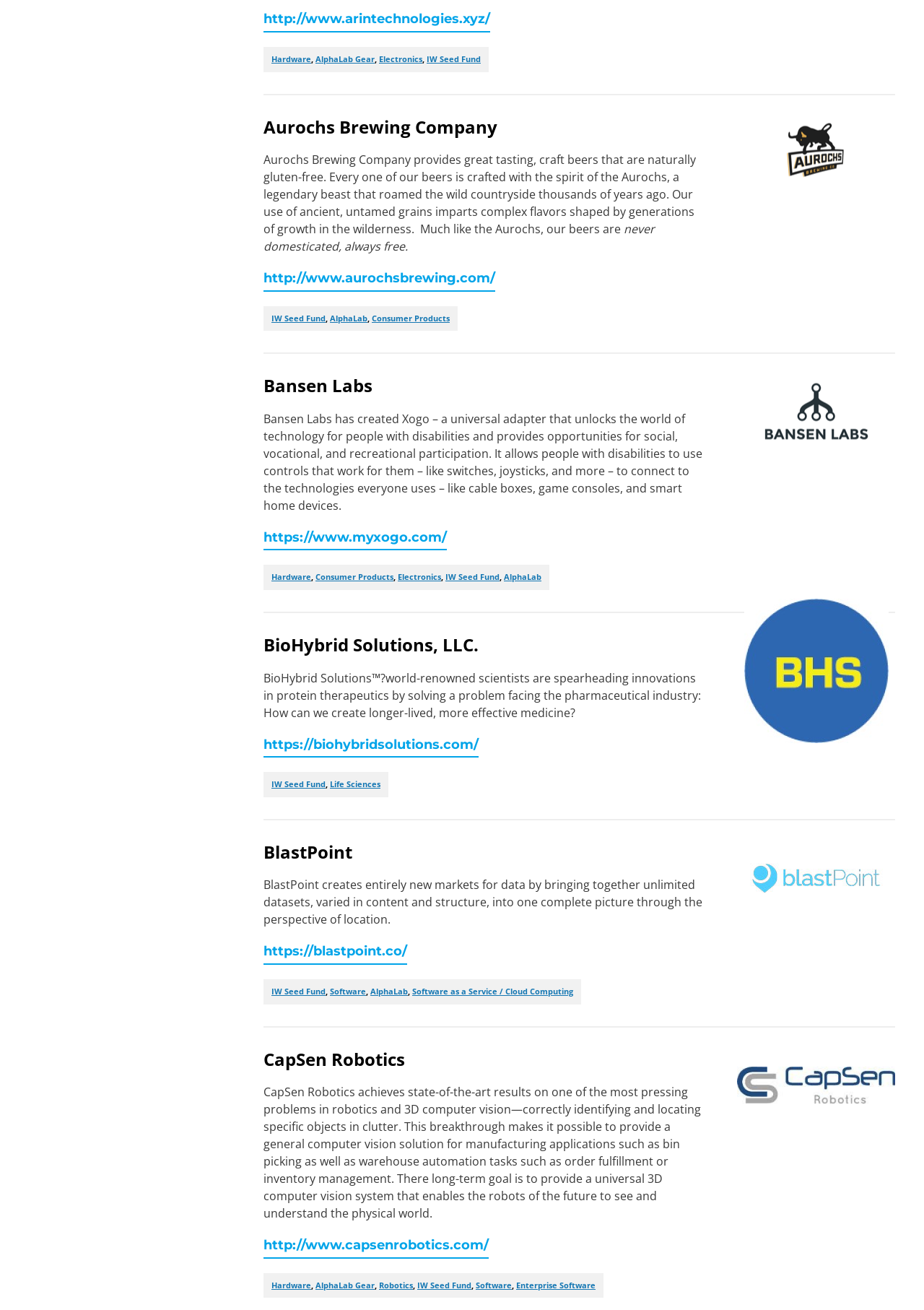Answer the question with a brief word or phrase:
What does BioHybrid Solutions do?

Protein therapeutics